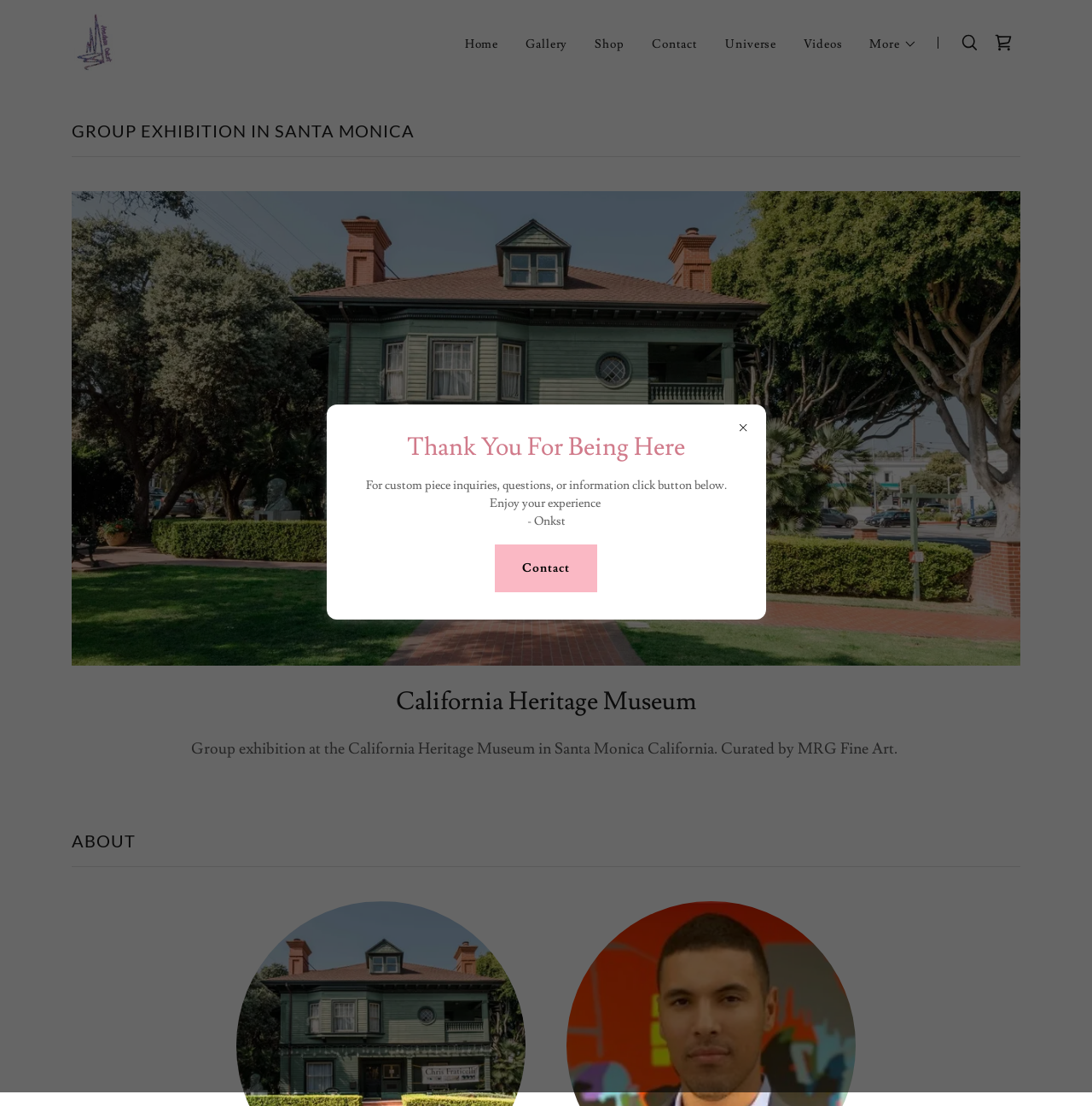Determine the bounding box for the described HTML element: "title="Abraham Onkst"". Ensure the coordinates are four float numbers between 0 and 1 in the format [left, top, right, bottom].

[0.066, 0.029, 0.108, 0.043]